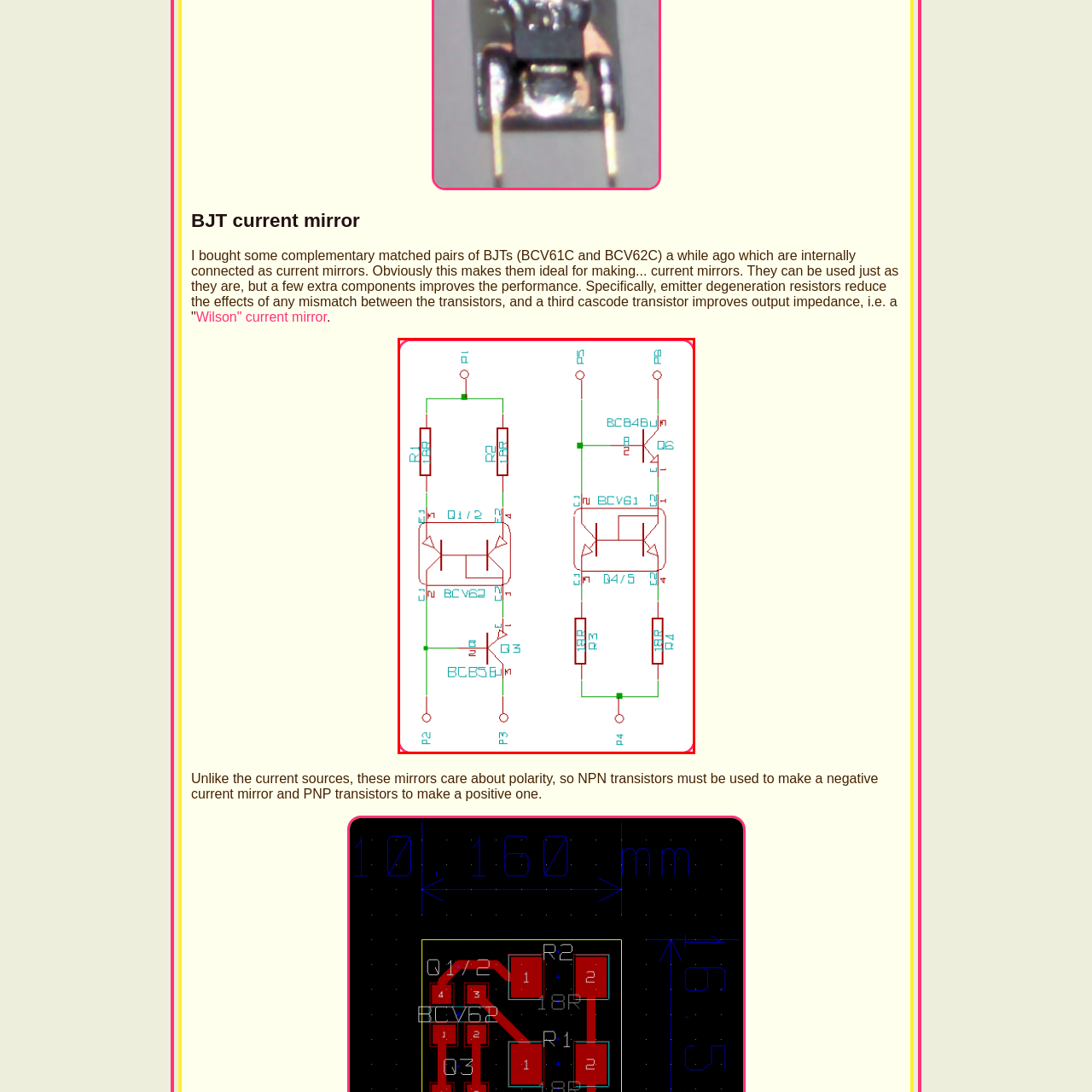Carefully analyze the image within the red boundary and describe it extensively.

This image illustrates a schematic diagram of a current mirror configuration, featuring two complementary matched pairs of bipolar junction transistors (BJTs), specifically BCV61C and BCV62C. The diagram is designed to showcase the electrical connections and configurations required for effective current mirroring.

On the left side, the circuit includes components labeled R1, R2, and D1/2, indicating the resistors and diodes involved in the operation. The BJTs are represented in the center, demonstrating their arrangement for optimal performance. This arrangement is critical for applications that necessitate precise current management.

The right side of the diagram similarly illustrates another current mirror setup, with BJTs such as BCV61 and BCBC46B highlighted, emphasizing the versatility and utility of these components in creating reliable current sources. The presence of additional elements like R3, R4, and D6 suggests enhancements in performance, such as improved output impedance and reduced mismatch effects.

Overall, this schematic serves as a foundational reference for understanding current mirrors in electronic circuits, highlighting key components and their relationships in favor of performance enhancement.